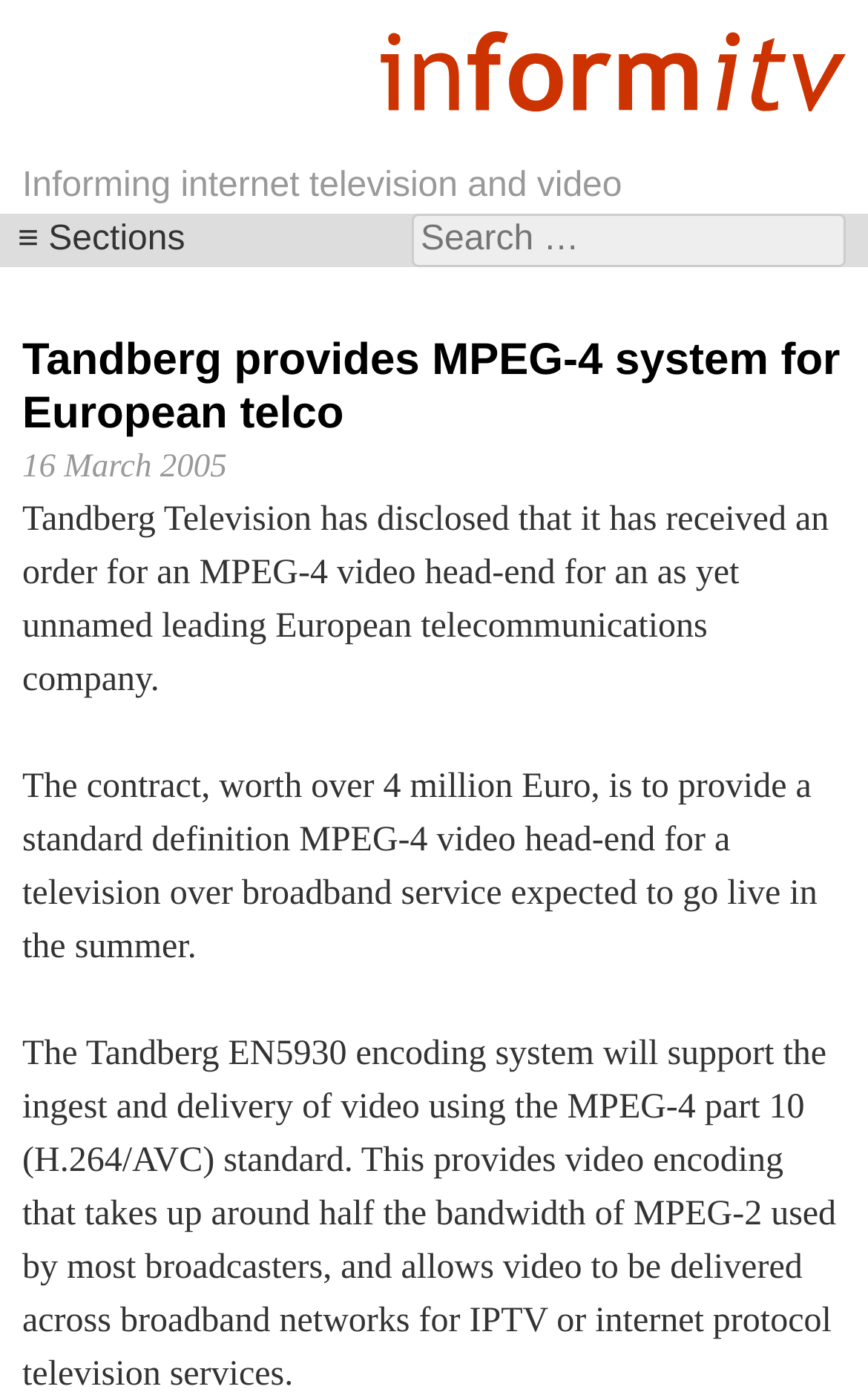What is the company providing MPEG-4 system?
Provide an in-depth and detailed answer to the question.

Based on the webpage content, specifically the heading 'Tandberg provides MPEG-4 system for European telco', it is clear that Tandberg Television is the company providing the MPEG-4 system.